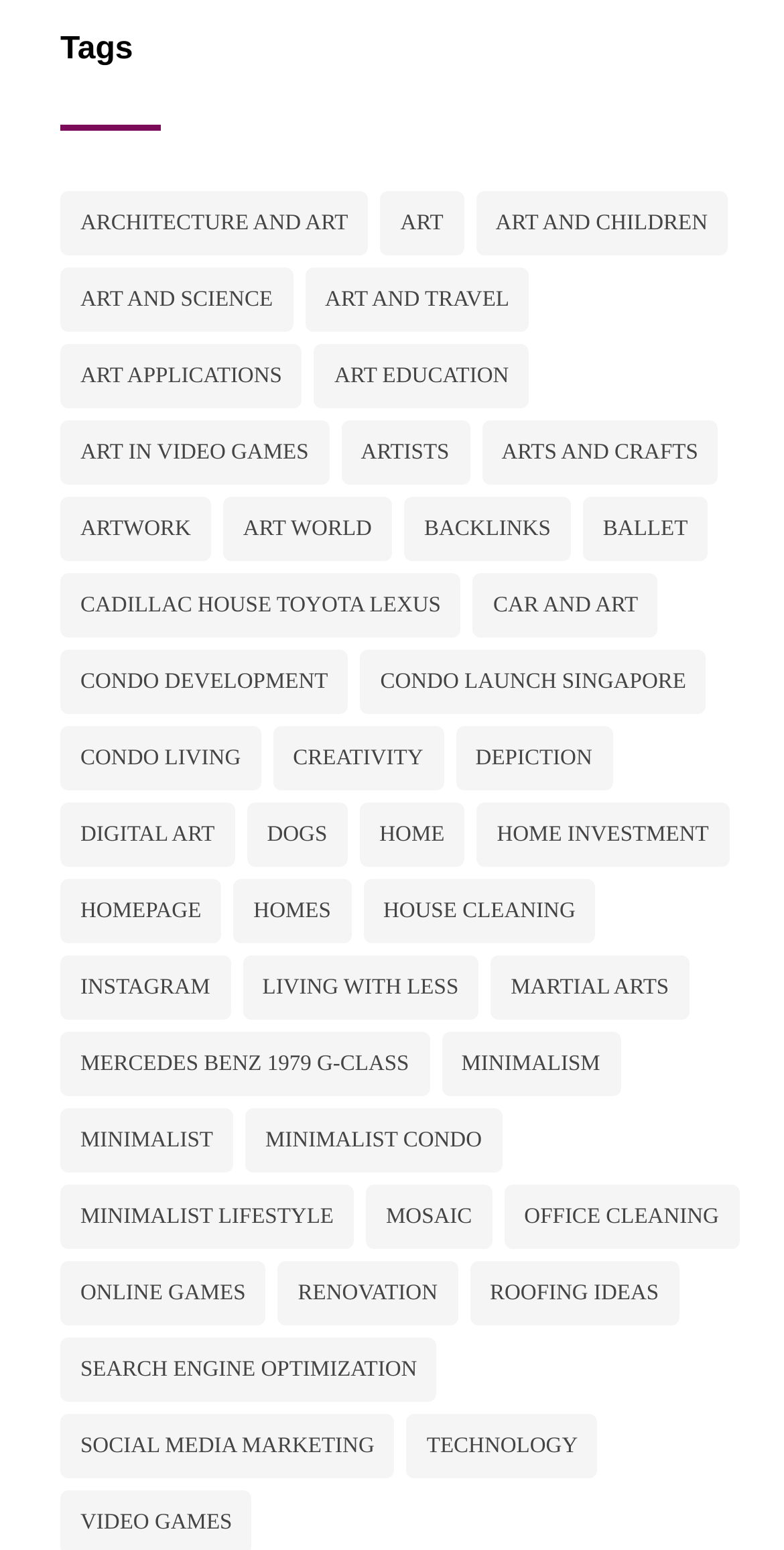Specify the bounding box coordinates of the region I need to click to perform the following instruction: "browse artwork". The coordinates must be four float numbers in the range of 0 to 1, i.e., [left, top, right, bottom].

[0.077, 0.321, 0.269, 0.362]